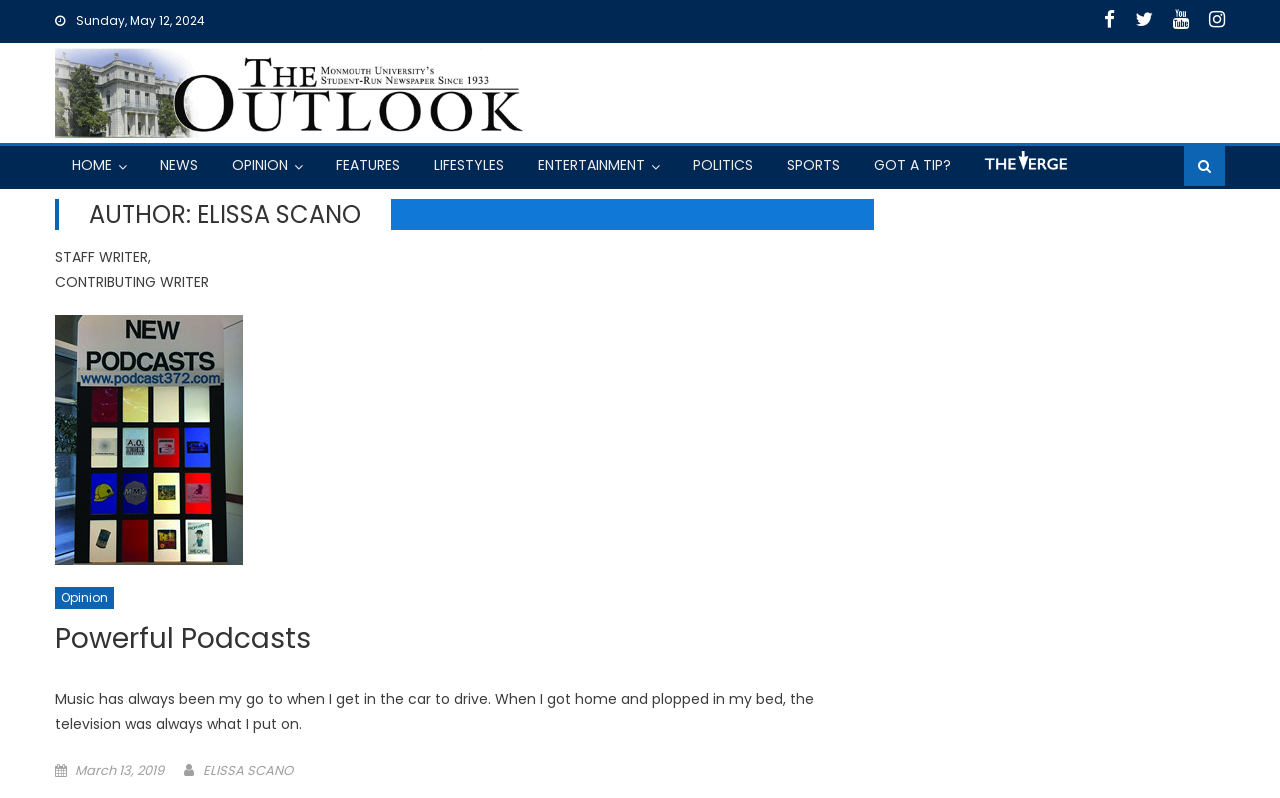Please provide the bounding box coordinates for the UI element as described: "March 13, 2019September 9, 2021". The coordinates must be four floats between 0 and 1, represented as [left, top, right, bottom].

[0.059, 0.953, 0.128, 0.977]